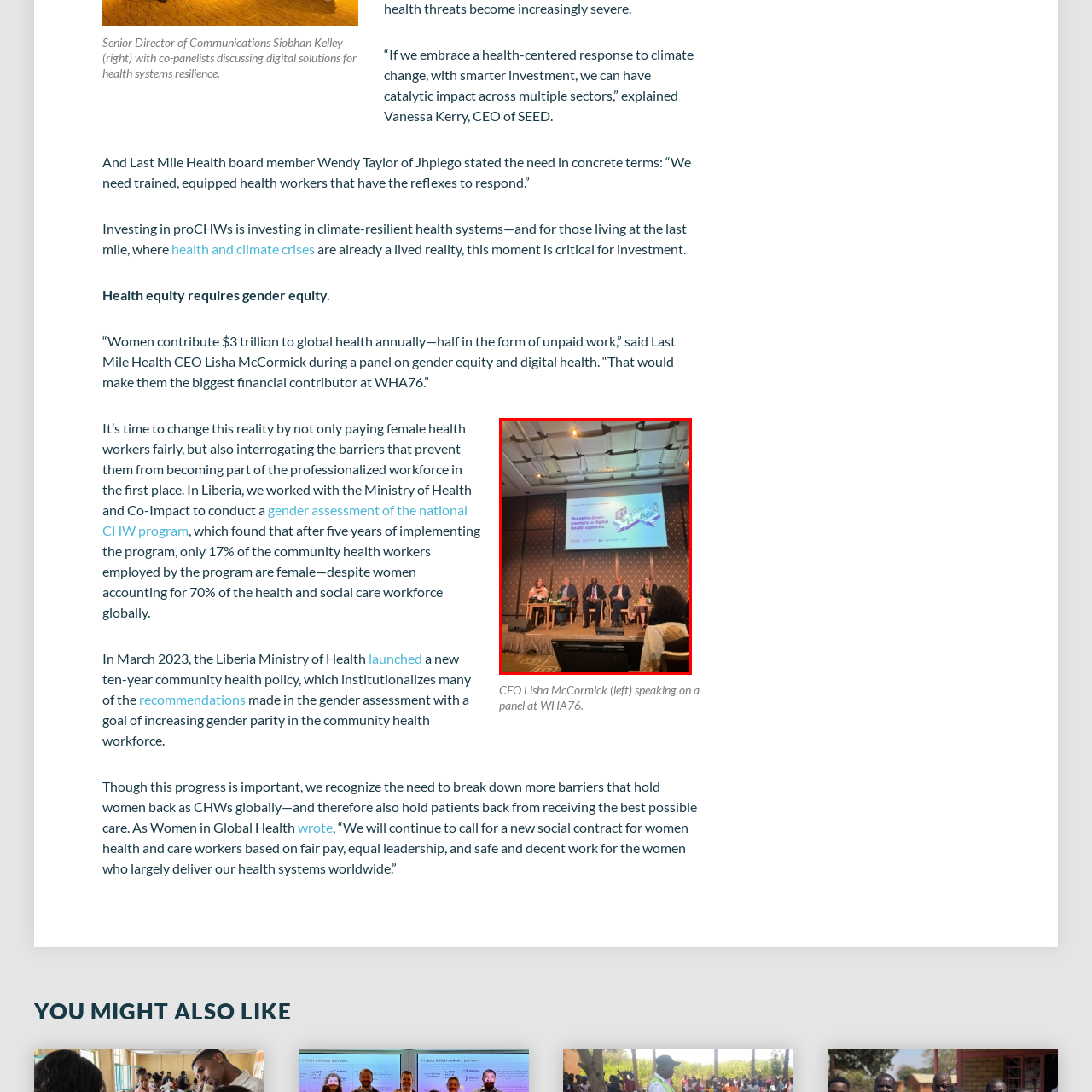Write a comprehensive caption detailing the image within the red boundary.

The image captures a dynamic panel discussion titled "Breaking down barriers to digital health systems," featuring five seated panelists at a conference. The setting is a modern venue with stylish decor, where the panelists are engaged in dialogue about improving health systems through digital solutions. The back wall features a presentation screen displaying the panel's topic, highlighting the importance of tackling barriers within healthcare delivery. 

On the far left, one of the panelists can be seen speaking, while the others listen attentively, indicating an interactive and collaborative environment. This discussion brings together experts to address multifaceted issues in health technology, showcasing a commitment to enhancing health systems and promoting equity in healthcare.